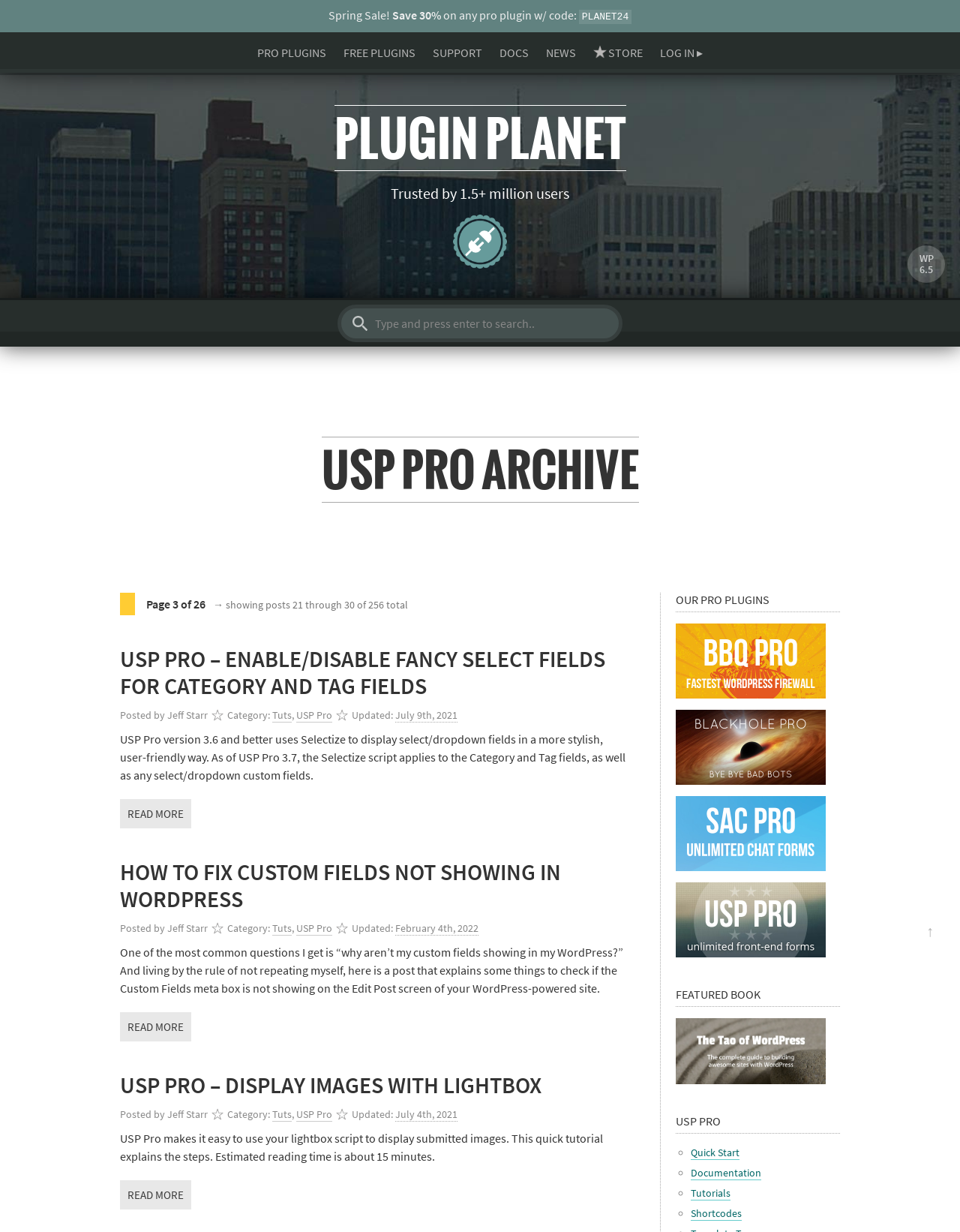Please provide the bounding box coordinates for the element that needs to be clicked to perform the following instruction: "Go to the documentation of USP PRO". The coordinates should be given as four float numbers between 0 and 1, i.e., [left, top, right, bottom].

[0.72, 0.946, 0.793, 0.958]